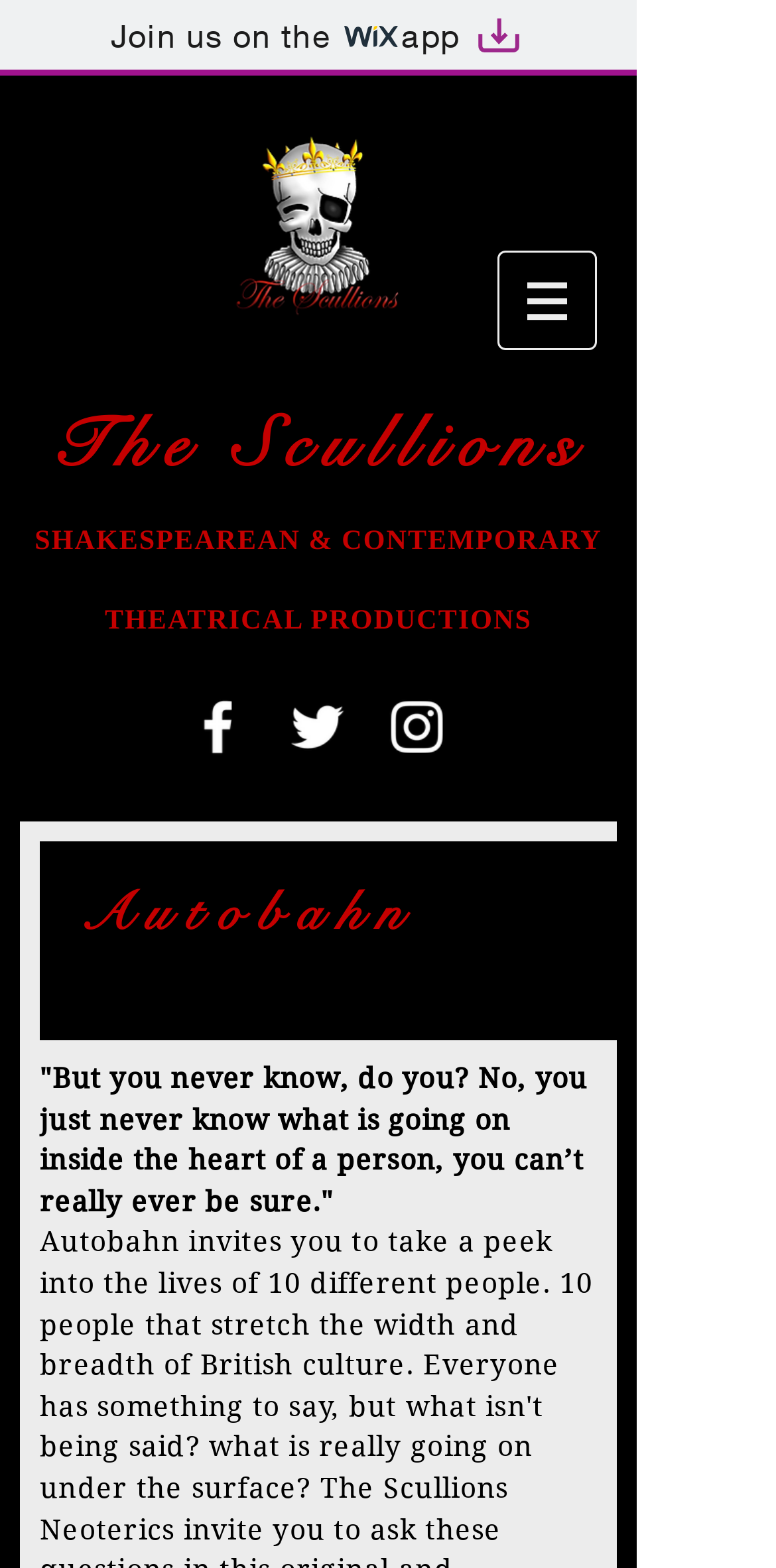Please find and give the text of the main heading on the webpage.

The Scullions
SHAKESPEAREAN & CONTEMPORARY THEATRICAL PRODUCTIONS